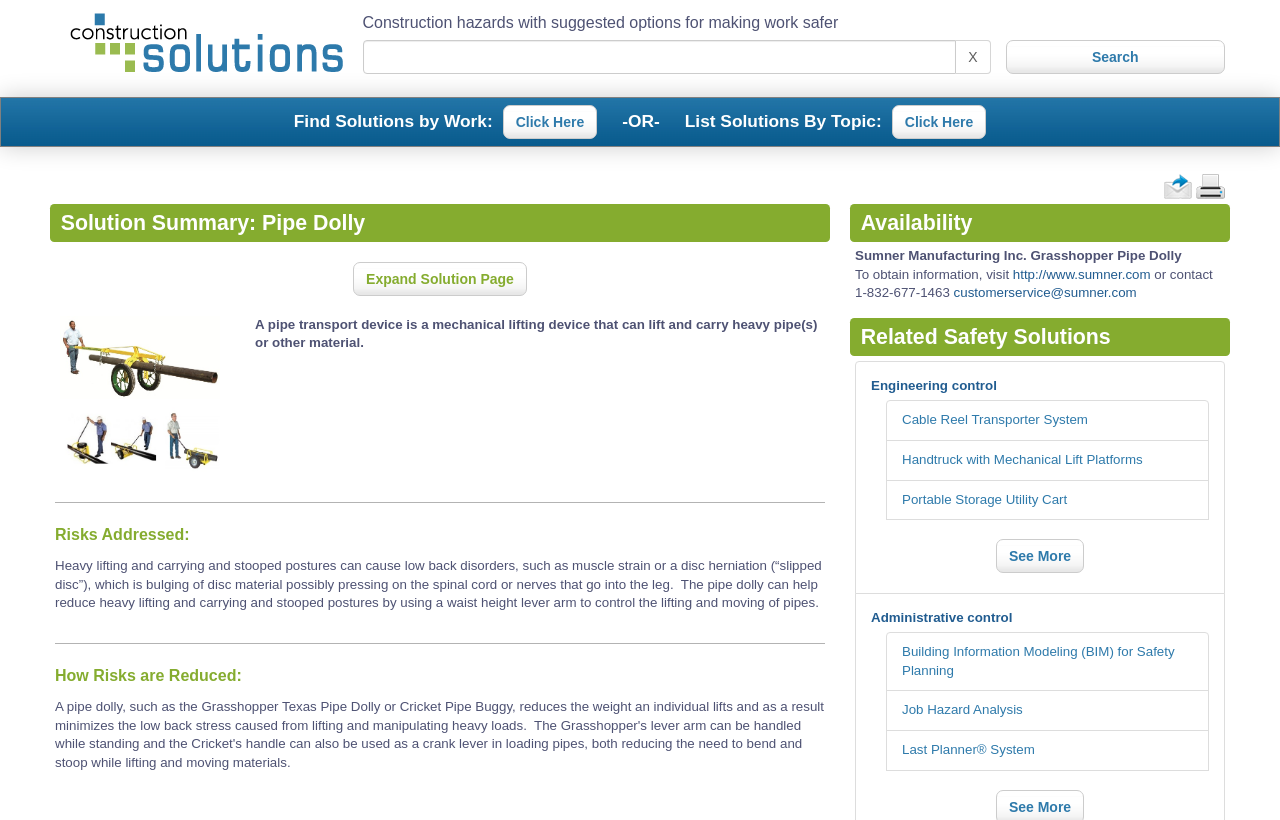Locate the bounding box coordinates of the element that should be clicked to fulfill the instruction: "Print the page".

[0.934, 0.217, 0.957, 0.235]